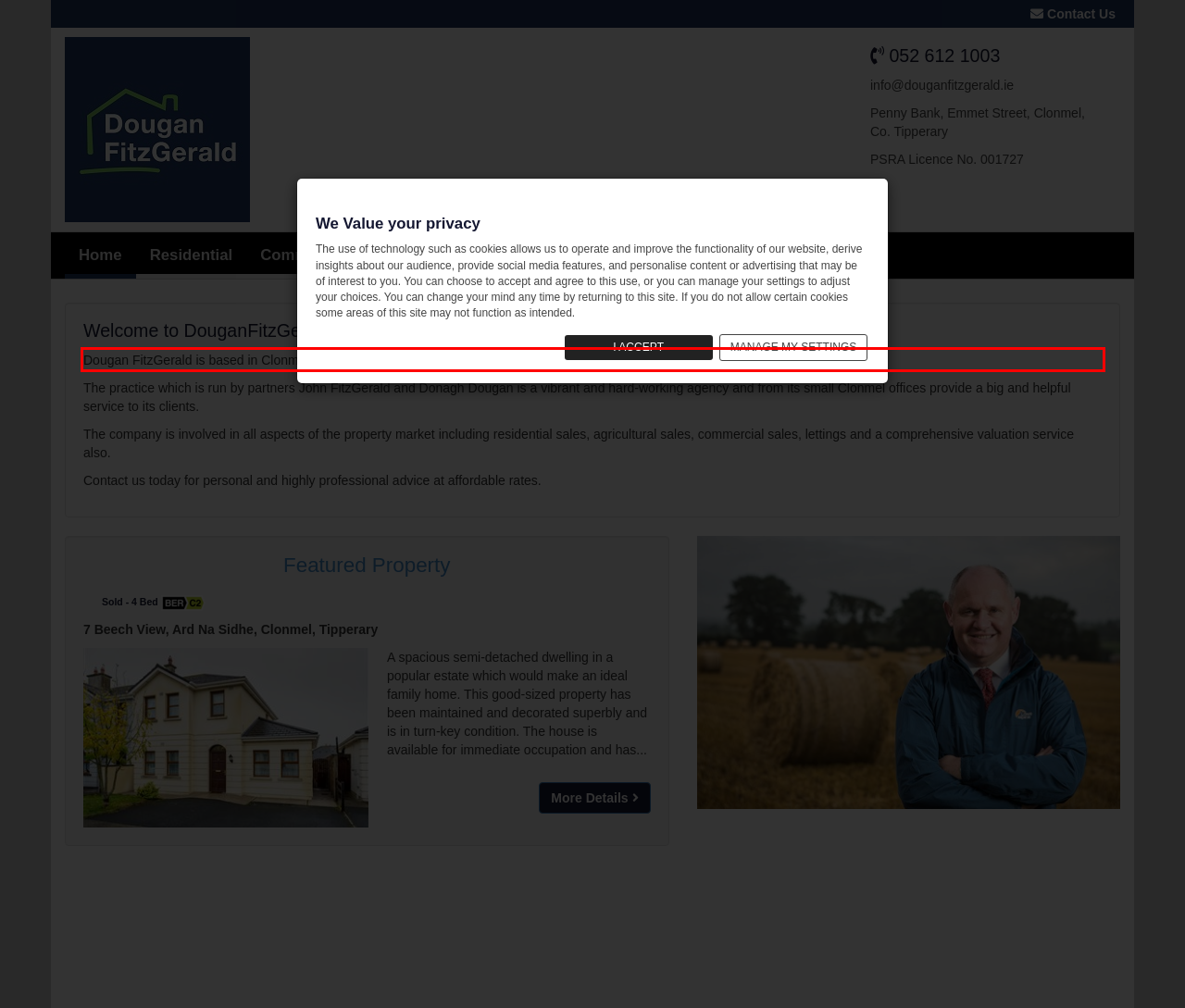Given a screenshot of a webpage with a red bounding box, please identify and retrieve the text inside the red rectangle.

Dougan FitzGerald is based in Clonmel, Co Tipperary and provide Property Services to Clonmel and South Tipperary for almost thirty years.